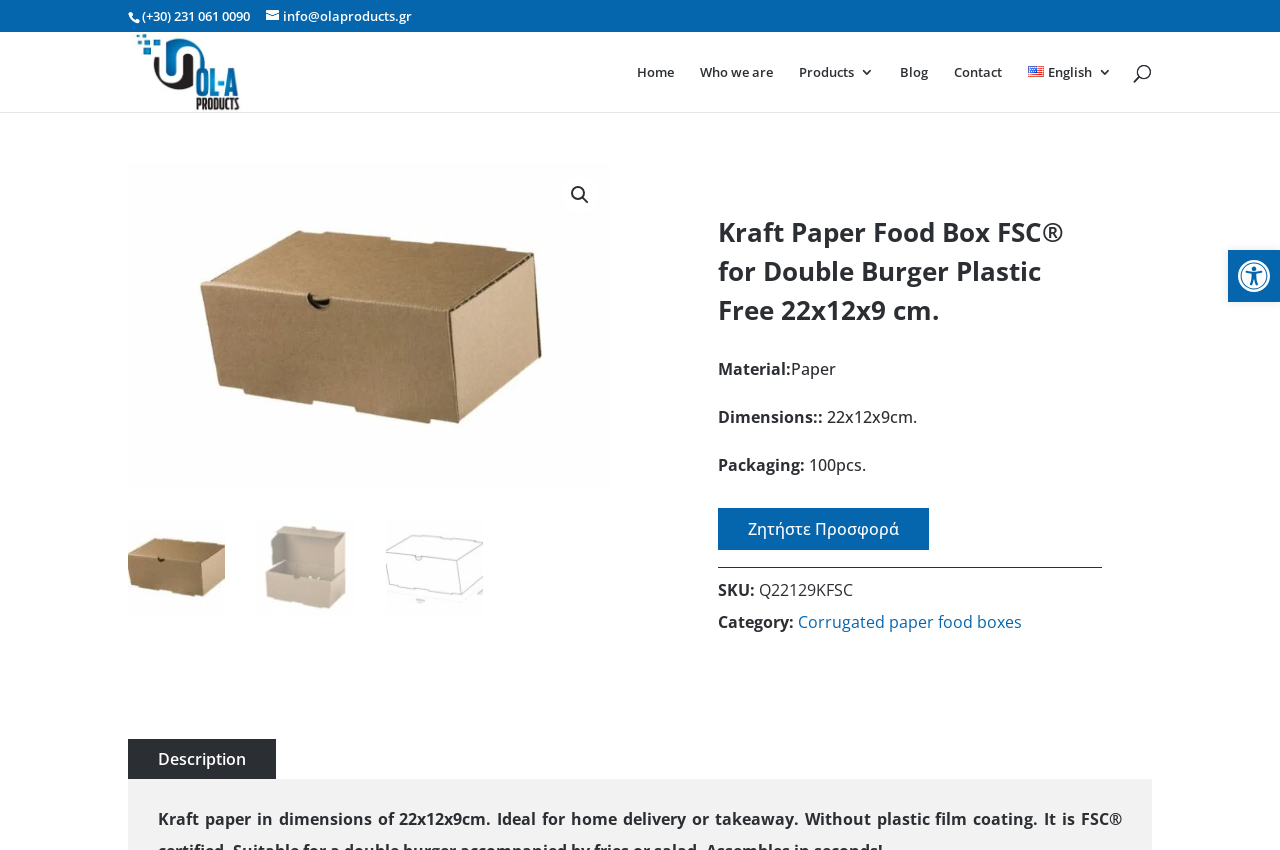Could you determine the bounding box coordinates of the clickable element to complete the instruction: "Go to Home"? Provide the coordinates as four float numbers between 0 and 1, i.e., [left, top, right, bottom].

[0.498, 0.076, 0.527, 0.132]